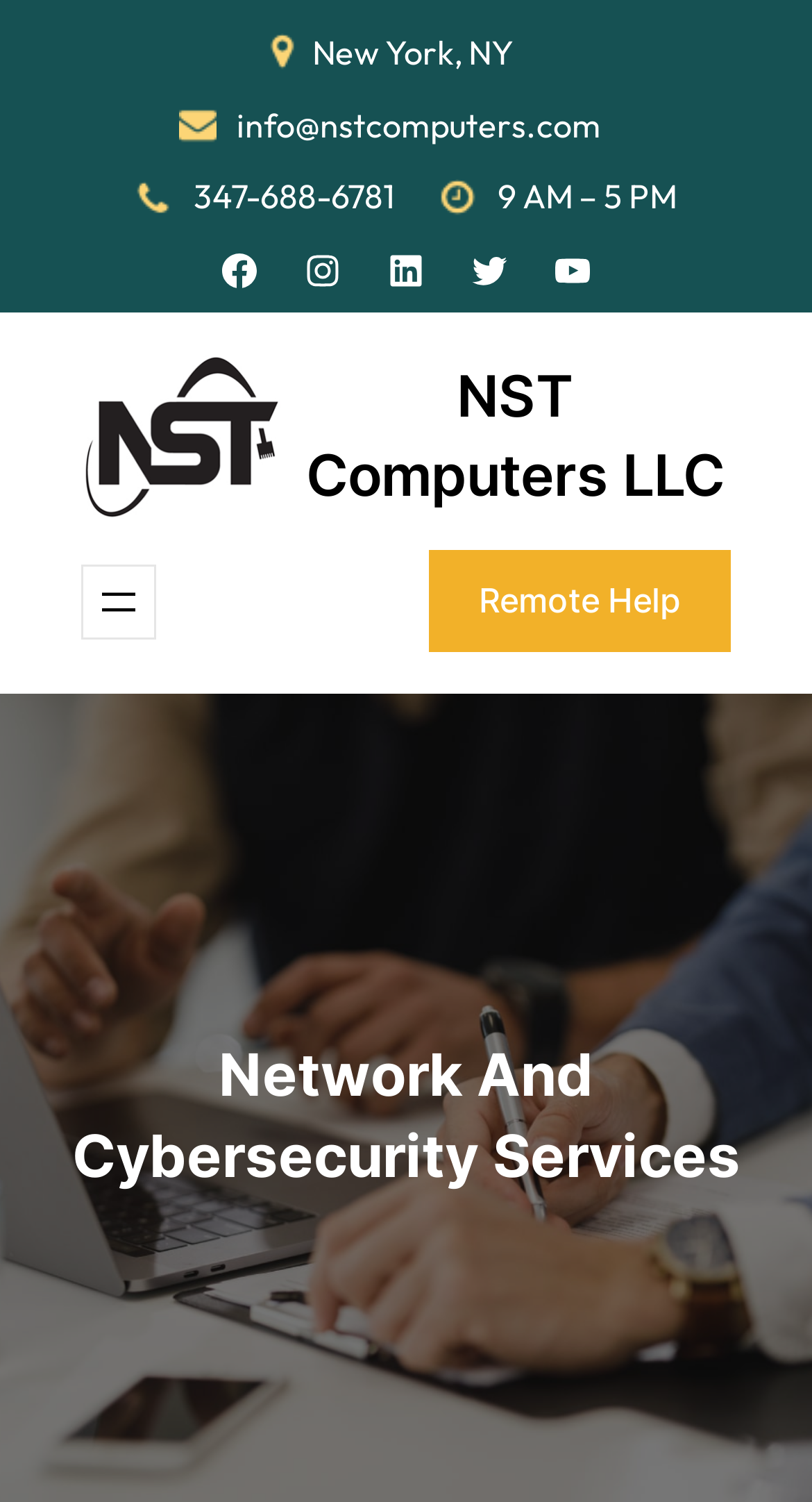Write a detailed summary of the webpage, including text, images, and layout.

The webpage appears to be a company website, specifically for NST Computers LLC, which provides network and cybersecurity services in New York City. 

At the top of the page, there are four figures, likely icons or logos, positioned horizontally, with the first one on the left and the last one on the right. Below these figures, there are three lines of contact information, including the company's location, email address, and phone number, respectively. 

To the right of the contact information, there are five social media links, namely Facebook, Instagram, LinkedIn, Twitter, and YouTube, arranged horizontally. 

Below the social media links, there is a prominent link to the company's name, NST Computers LLC, which is accompanied by an image, likely the company's logo. 

The main heading, "NST Computers LLC", is centered on the page, followed by a navigation menu on the left, which can be opened by clicking a button labeled "Open menu". 

On the right side of the navigation menu, there is a link to "Remote Help". 

Further down the page, there is a prominent heading, "Network And Cybersecurity Services", which likely introduces the company's services.